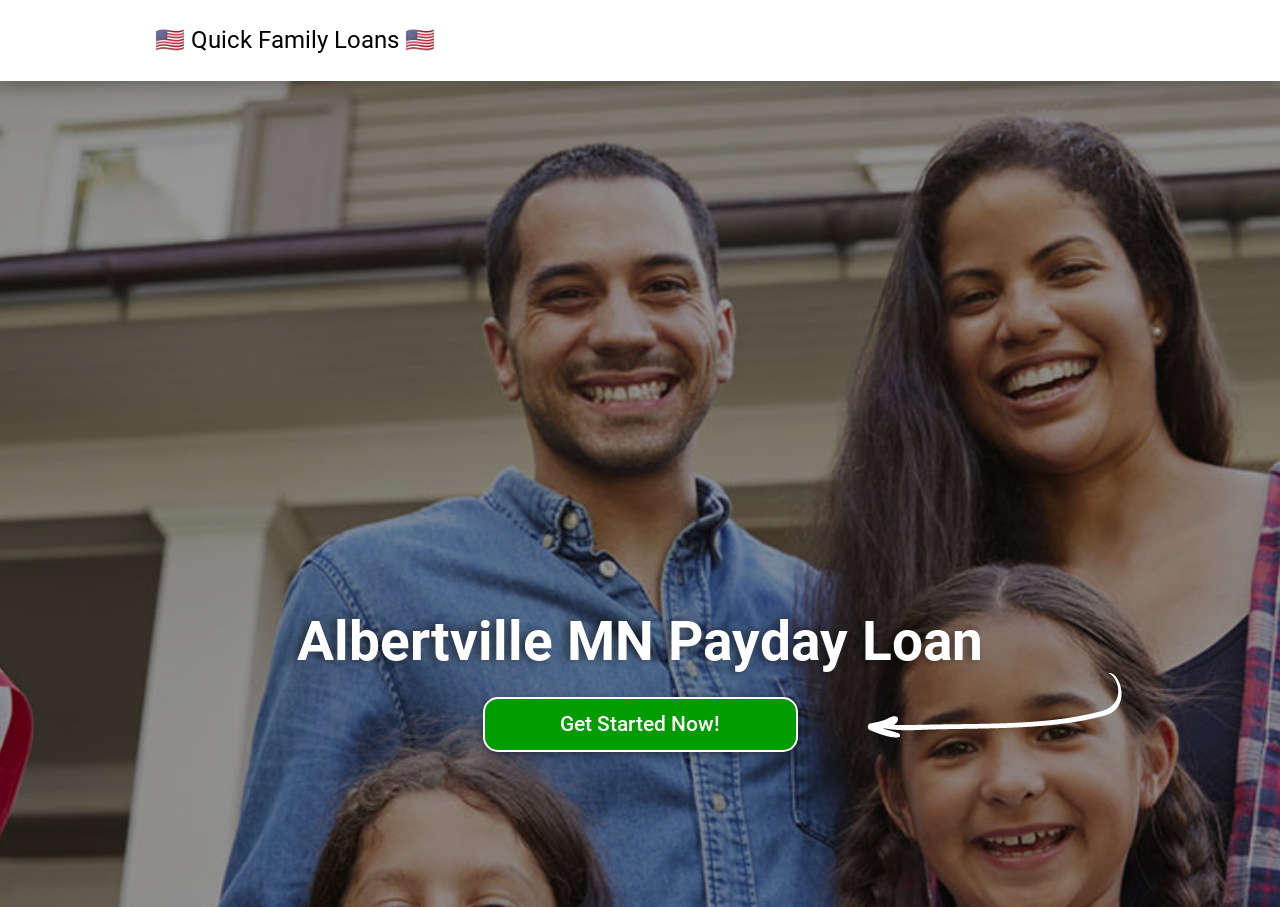Provide the bounding box coordinates for the UI element described in this sentence: "🇺🇸 Quick Family Loans 🇺🇸". The coordinates should be four float values between 0 and 1, i.e., [left, top, right, bottom].

[0.121, 0.026, 0.34, 0.063]